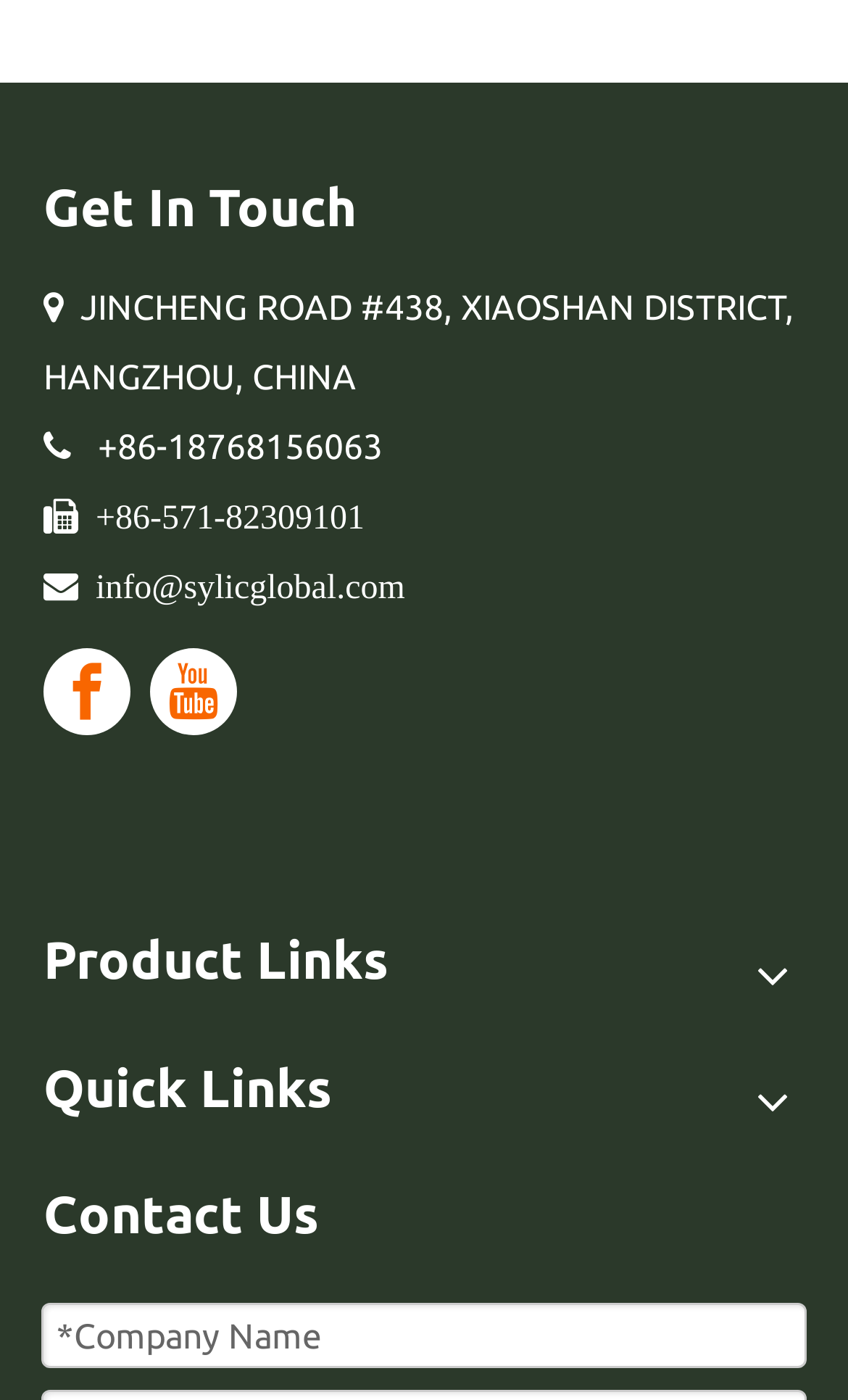Using the given description, provide the bounding box coordinates formatted as (top-left x, top-left y, bottom-right x, bottom-right y), with all values being floating point numbers between 0 and 1. Description: name="extend5" placeholder="*Tel"

[0.049, 0.922, 0.951, 0.969]